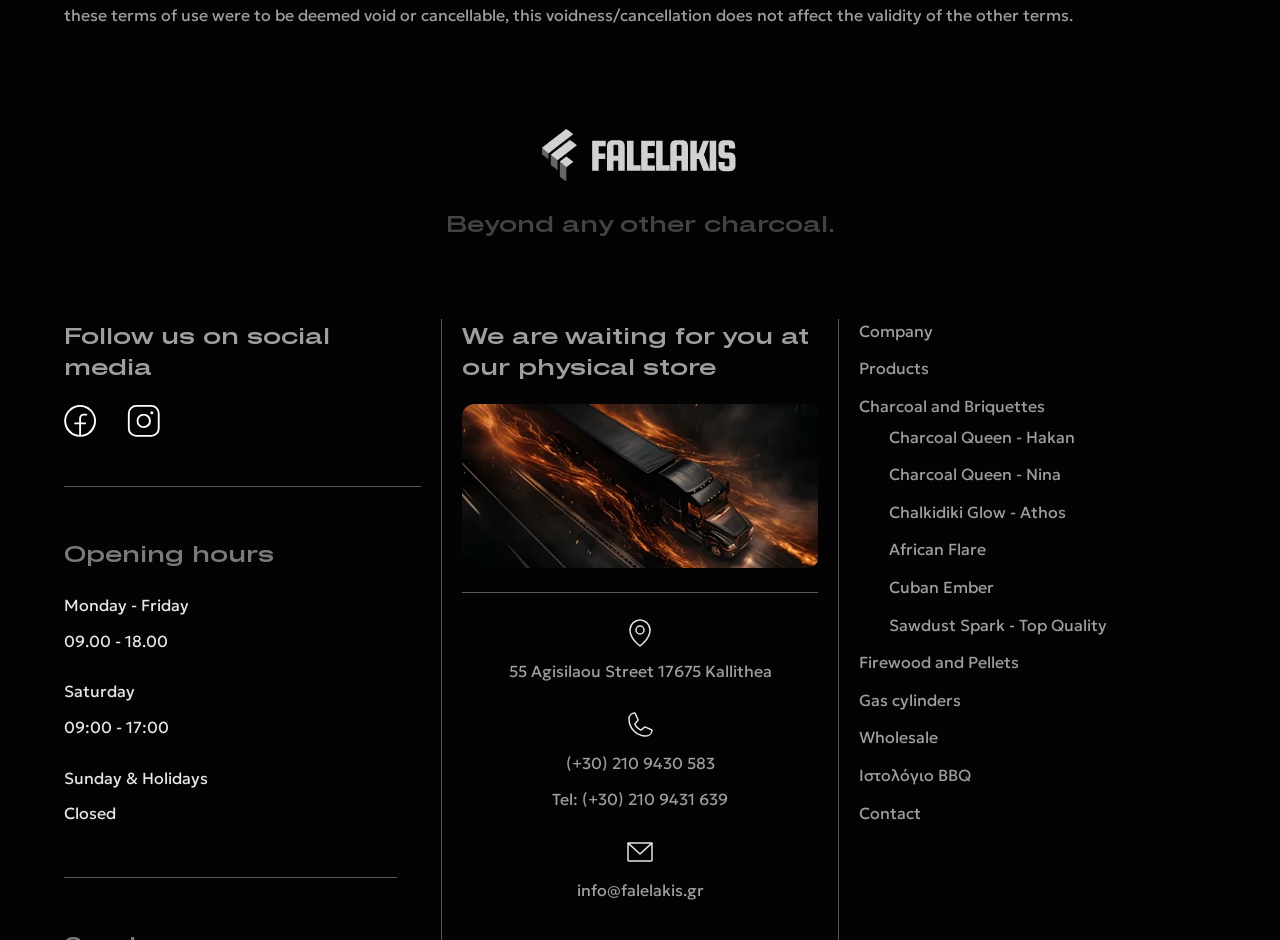Refer to the image and provide a thorough answer to this question:
What is the store's email address?

I found the email address of the store by looking at the link element with the text 'info@falelakis.gr' which is located below the heading 'We are waiting for you at our physical store'.